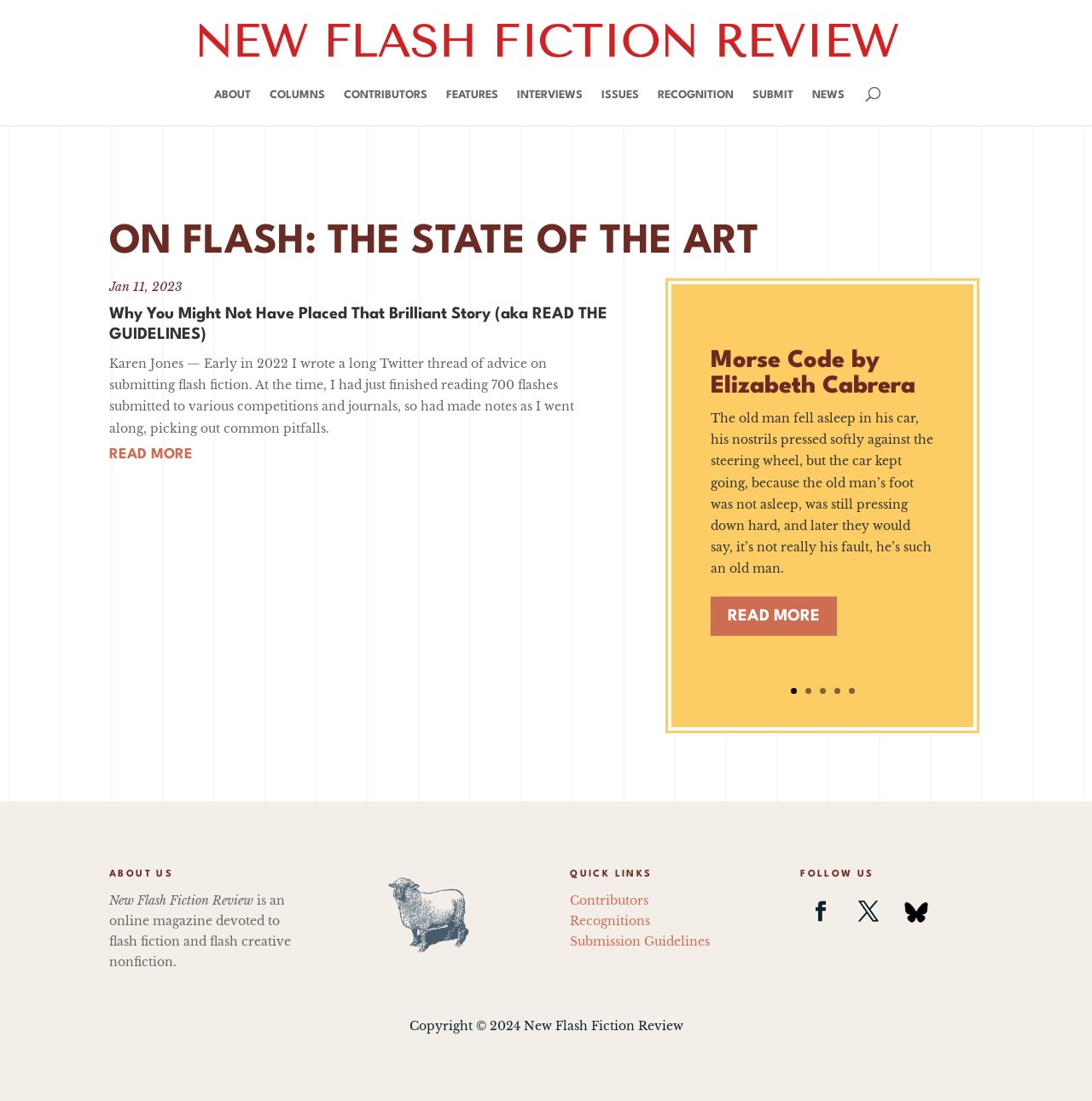Please identify the bounding box coordinates of the area I need to click to accomplish the following instruction: "Read the article titled Why You Might Not Have Placed That Brilliant Story".

[0.1, 0.276, 0.562, 0.321]